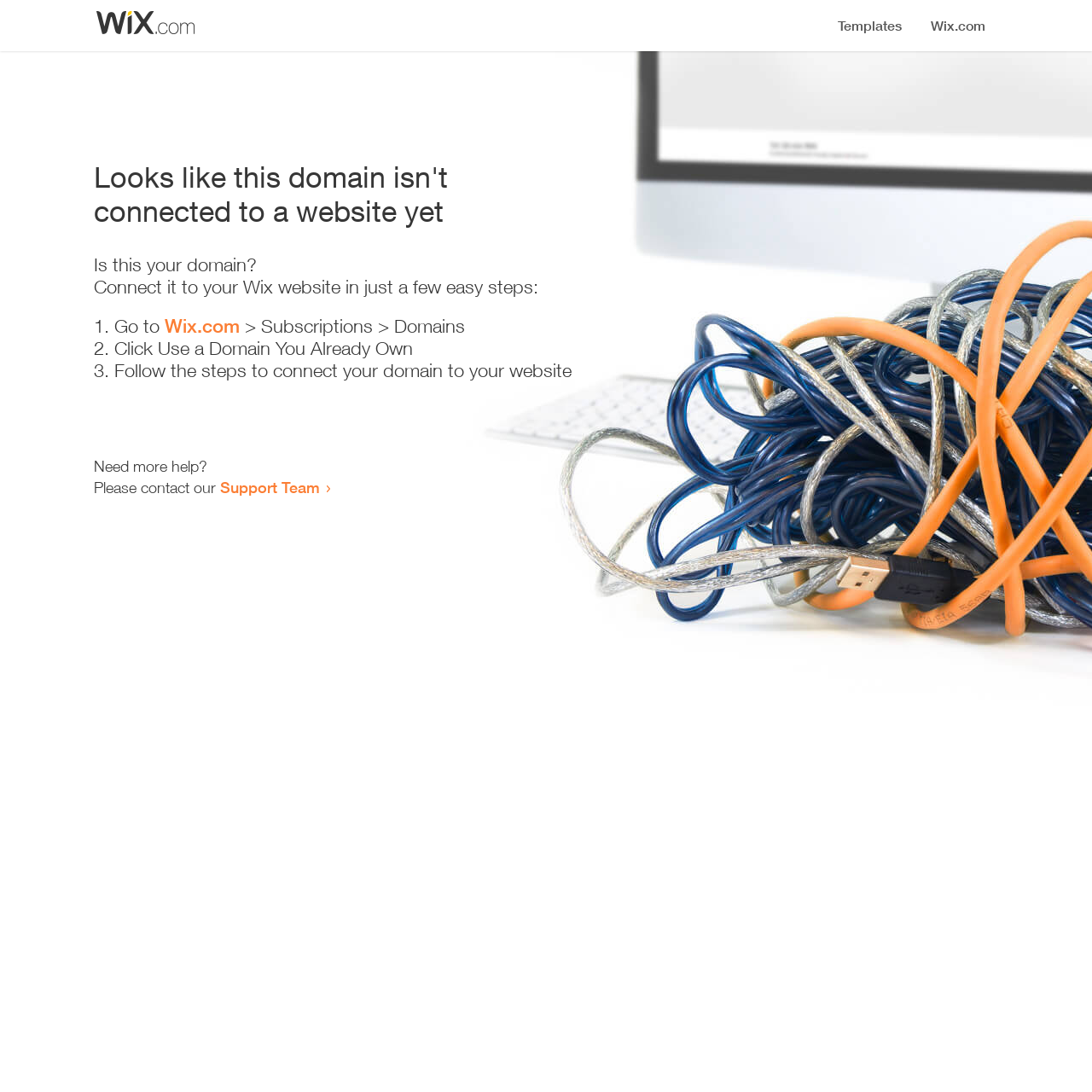Using the details in the image, give a detailed response to the question below:
Where can I get more help?

The webpage provides a link to the 'Support Team' where I can get more help, as indicated by the static text 'Need more help?' and the link 'Support Team'.